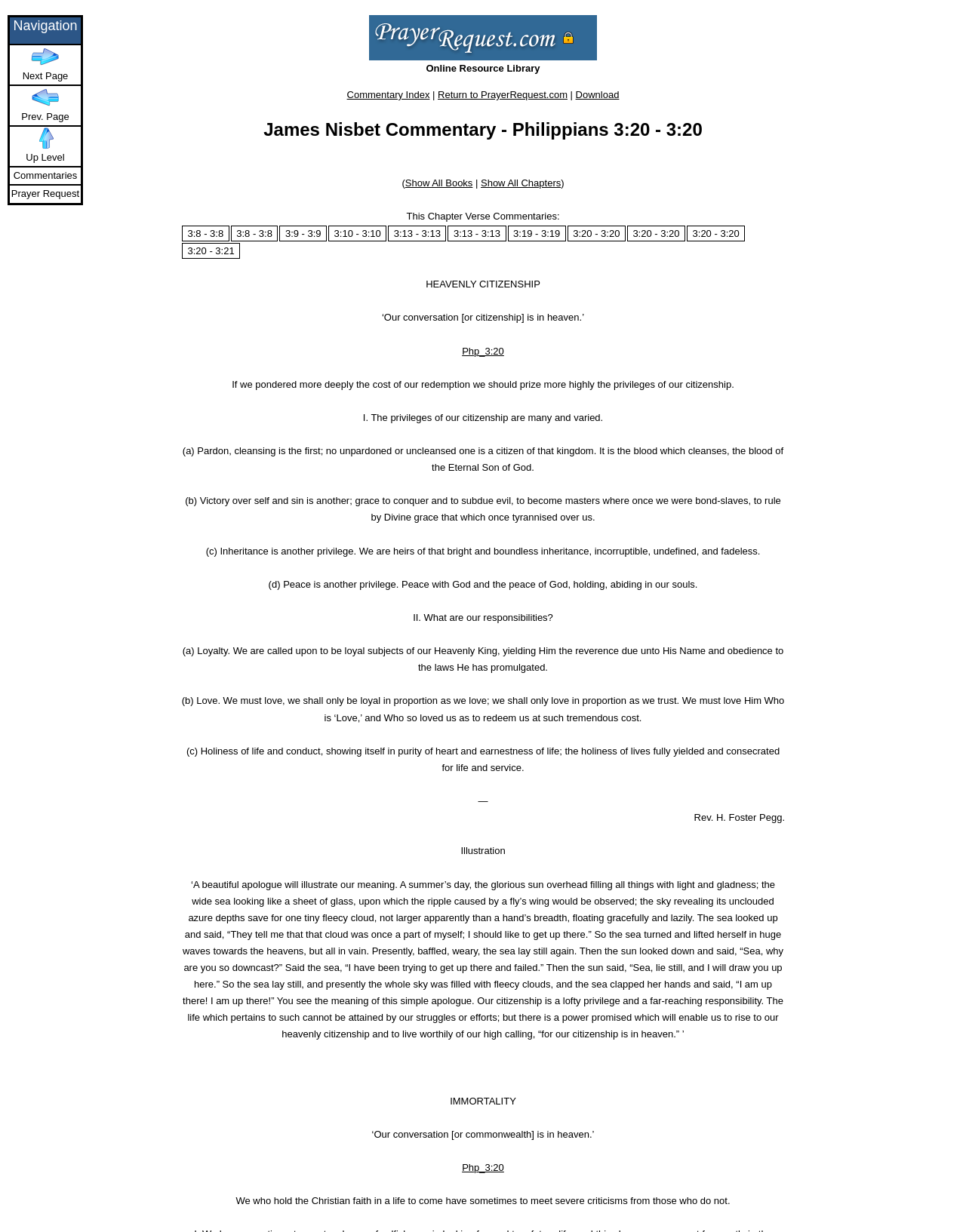Locate the bounding box of the UI element defined by this description: "aria-label="Instagram"". The coordinates should be given as four float numbers between 0 and 1, formatted as [left, top, right, bottom].

None